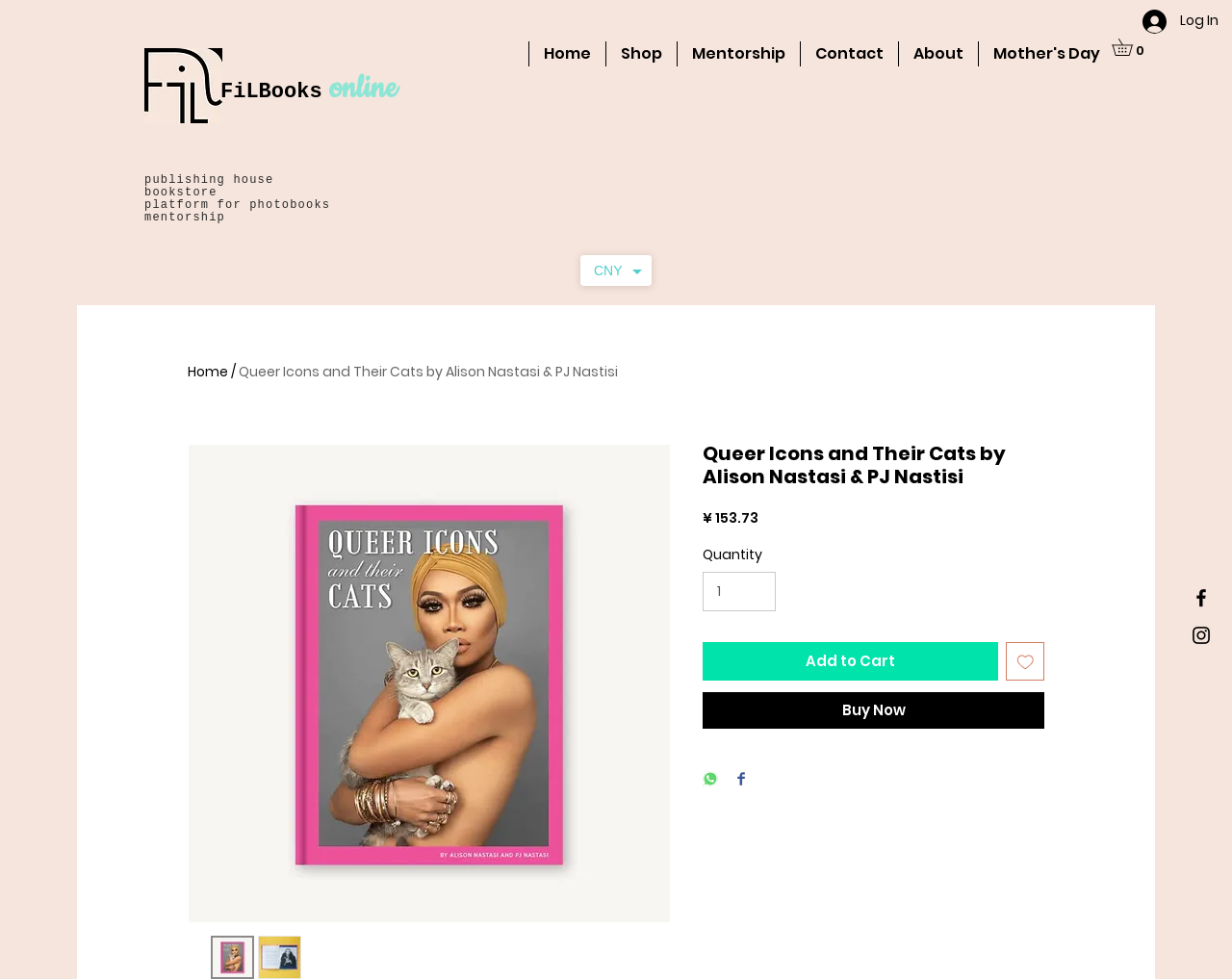Identify the coordinates of the bounding box for the element that must be clicked to accomplish the instruction: "Visit the shop page".

[0.491, 0.042, 0.549, 0.068]